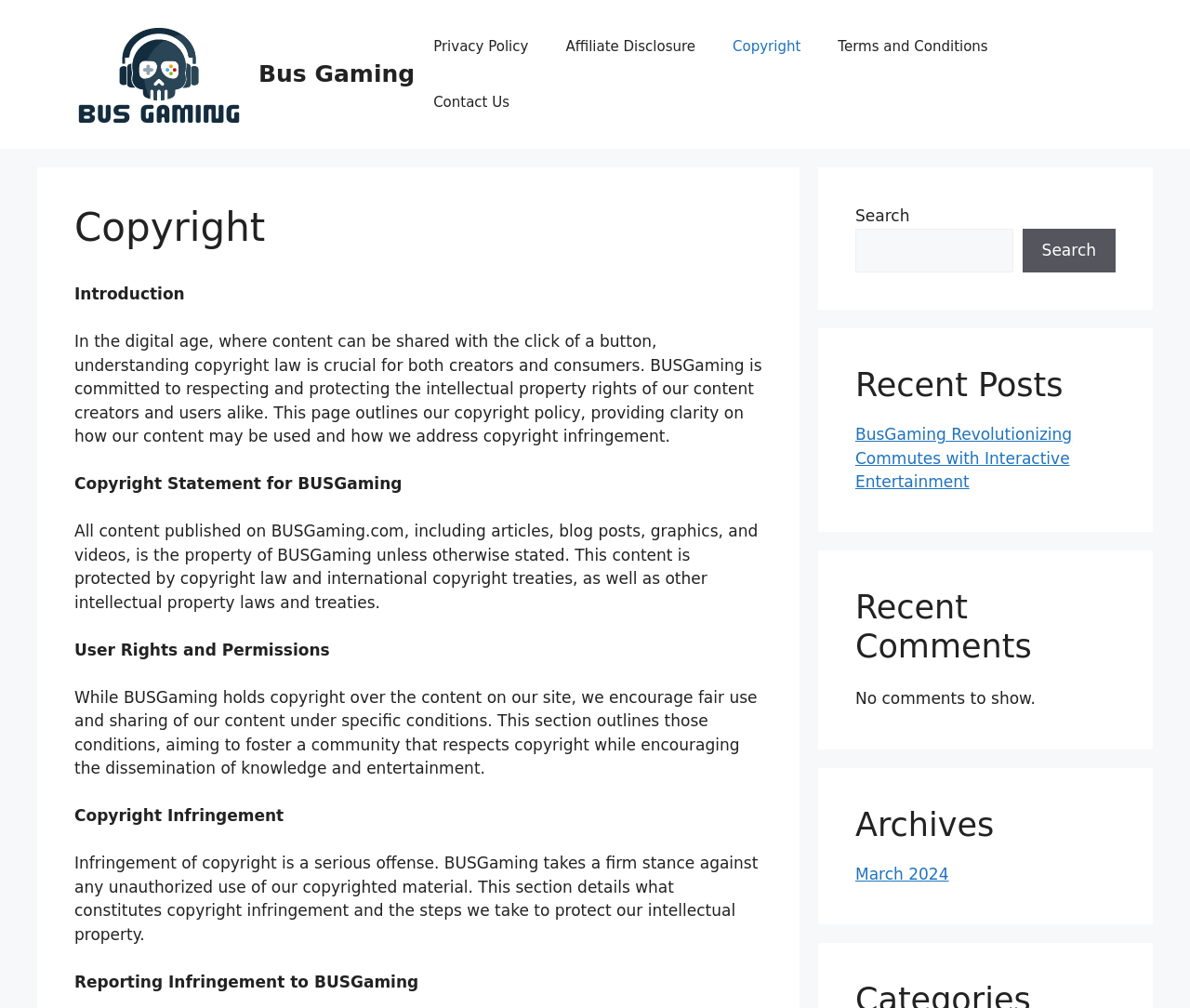How many recent posts are listed?
Can you provide a detailed and comprehensive answer to the question?

The recent posts section lists one post, titled 'BusGaming Revolutionizing Commutes with Interactive Entertainment'.